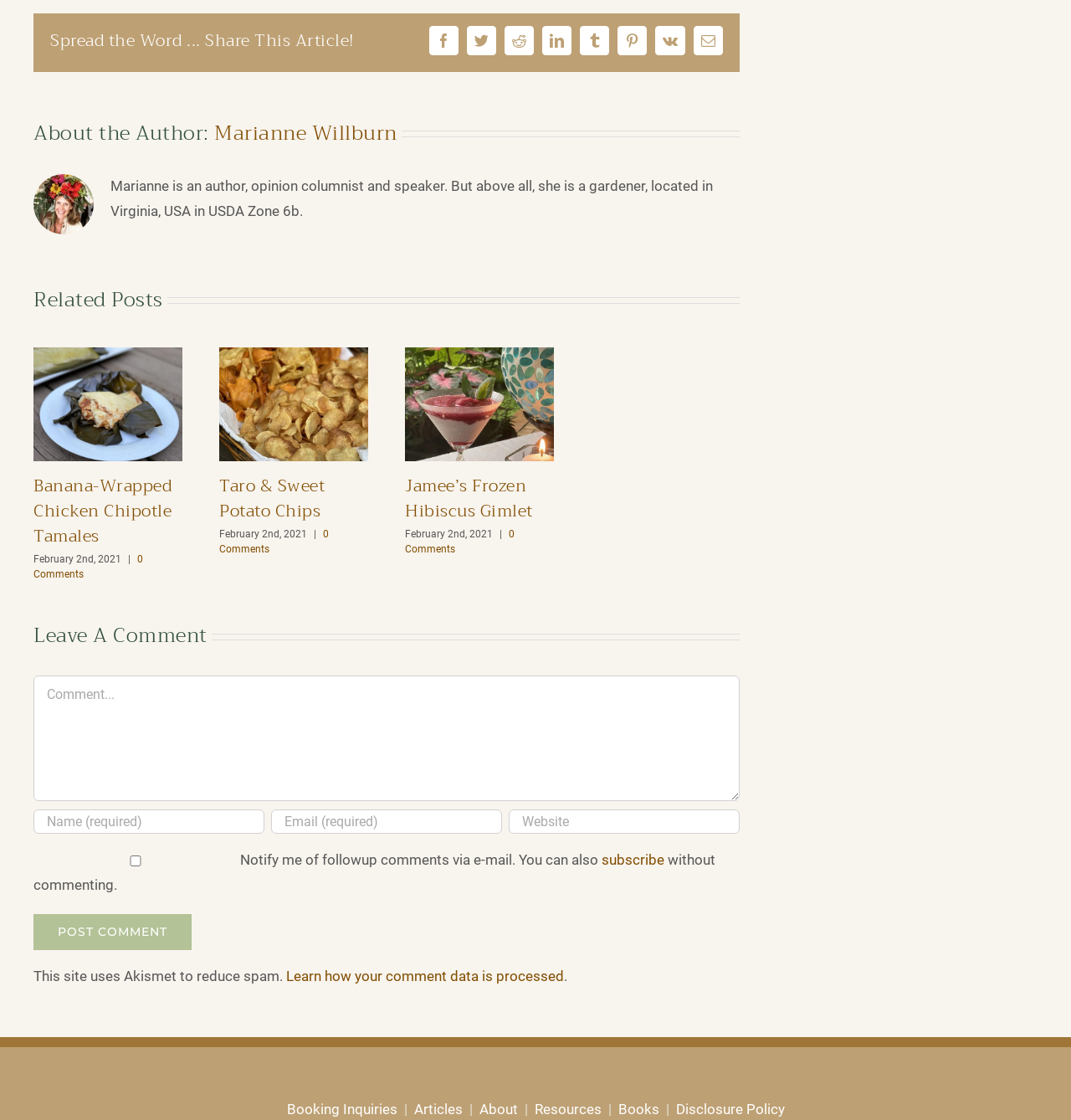How many textboxes are in the comment form?
Analyze the screenshot and provide a detailed answer to the question.

The comment form has four textboxes: one for the comment itself, and three for the user's name, email, and URL, respectively.